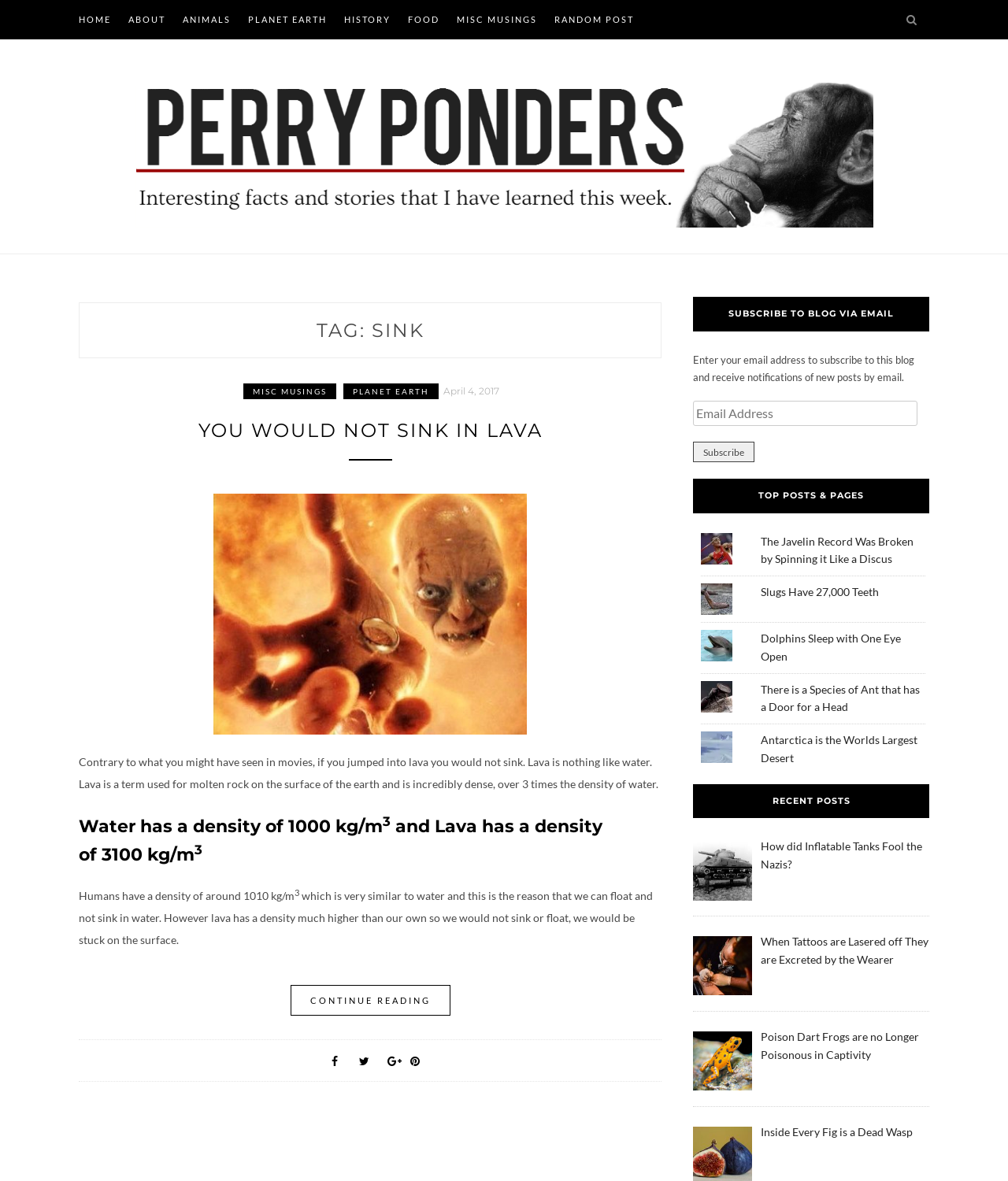Use a single word or phrase to respond to the question:
How many links are in the top navigation menu?

7